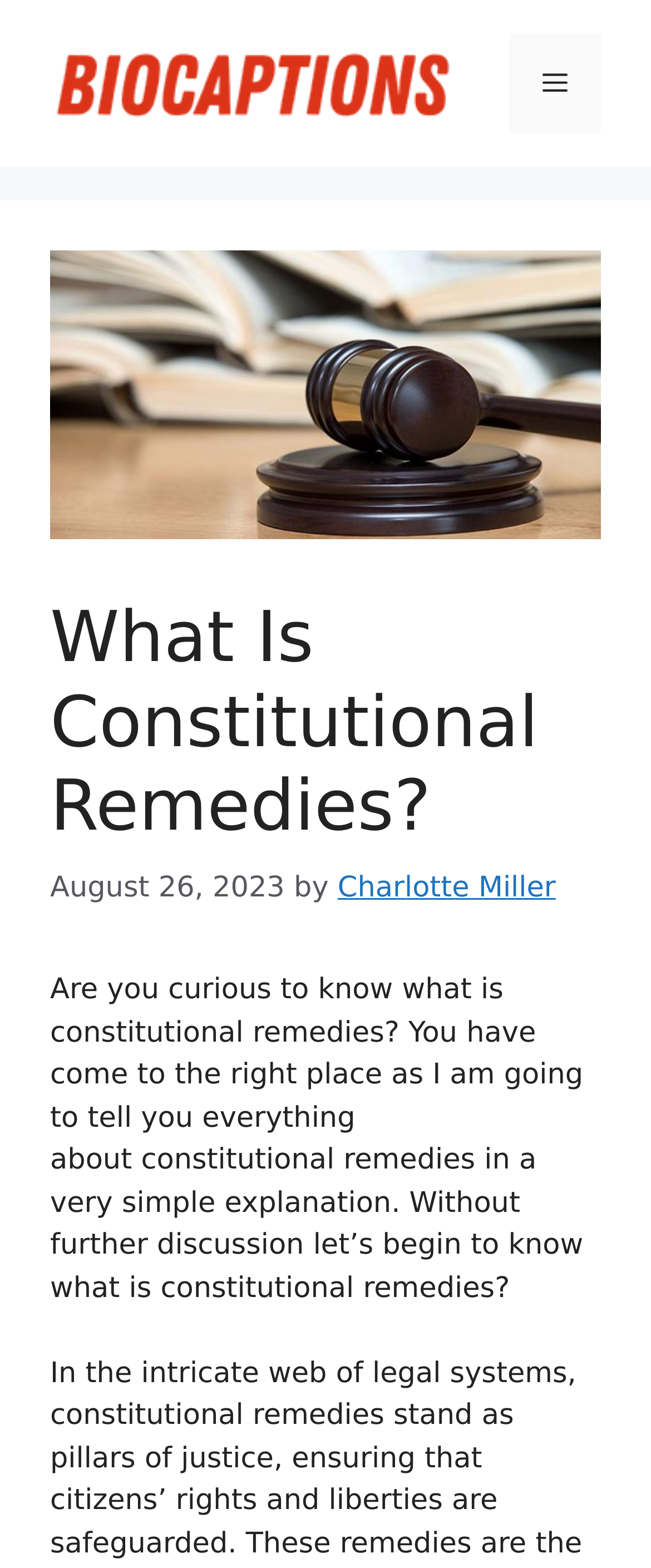Use a single word or phrase to answer this question: 
What is the topic of the article?

Constitutional remedies